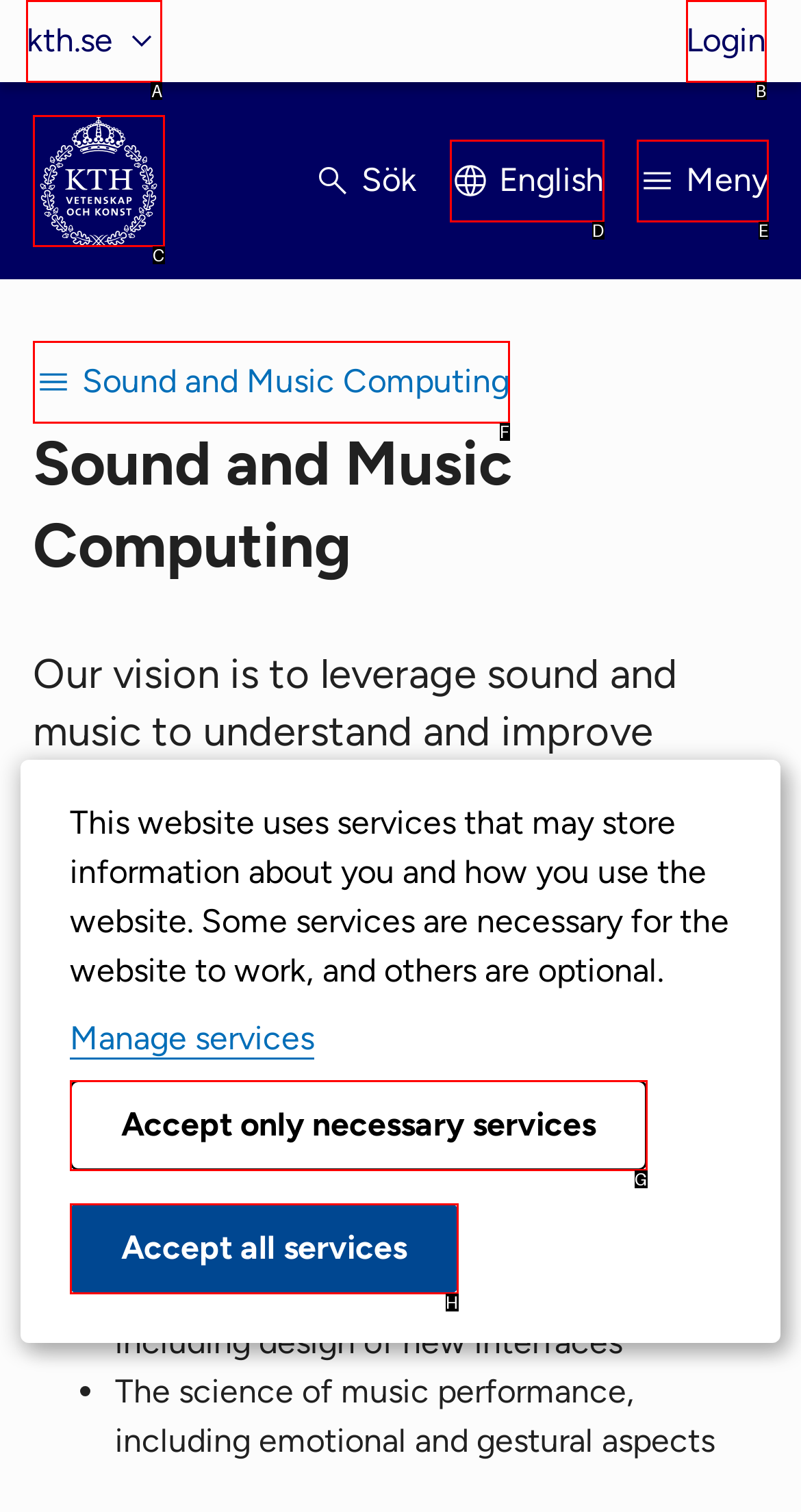Select the option that aligns with the description: Accept only necessary services
Respond with the letter of the correct choice from the given options.

G